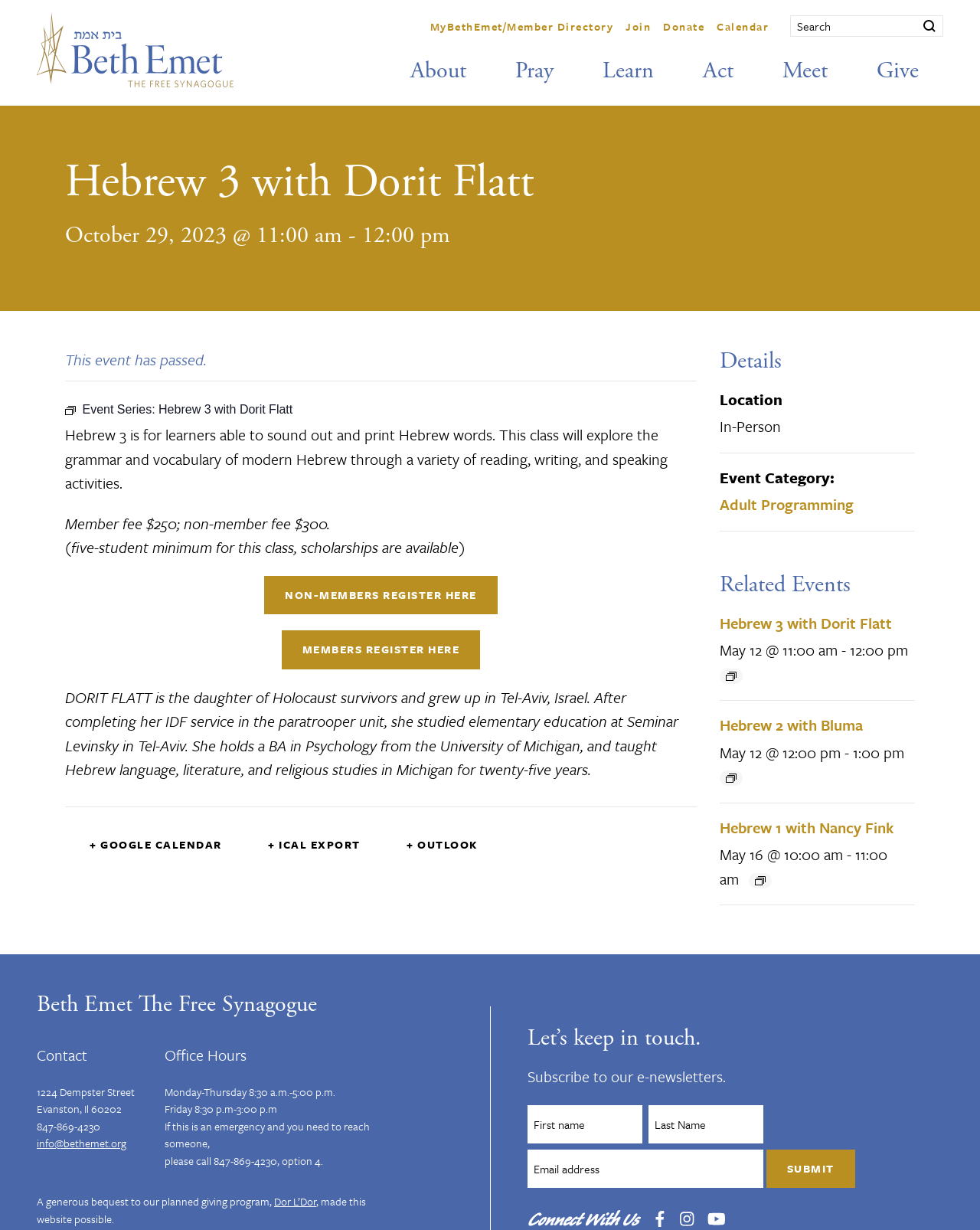Find the bounding box coordinates of the clickable region needed to perform the following instruction: "View event details". The coordinates should be provided as four float numbers between 0 and 1, i.e., [left, top, right, bottom].

[0.734, 0.315, 0.934, 0.432]